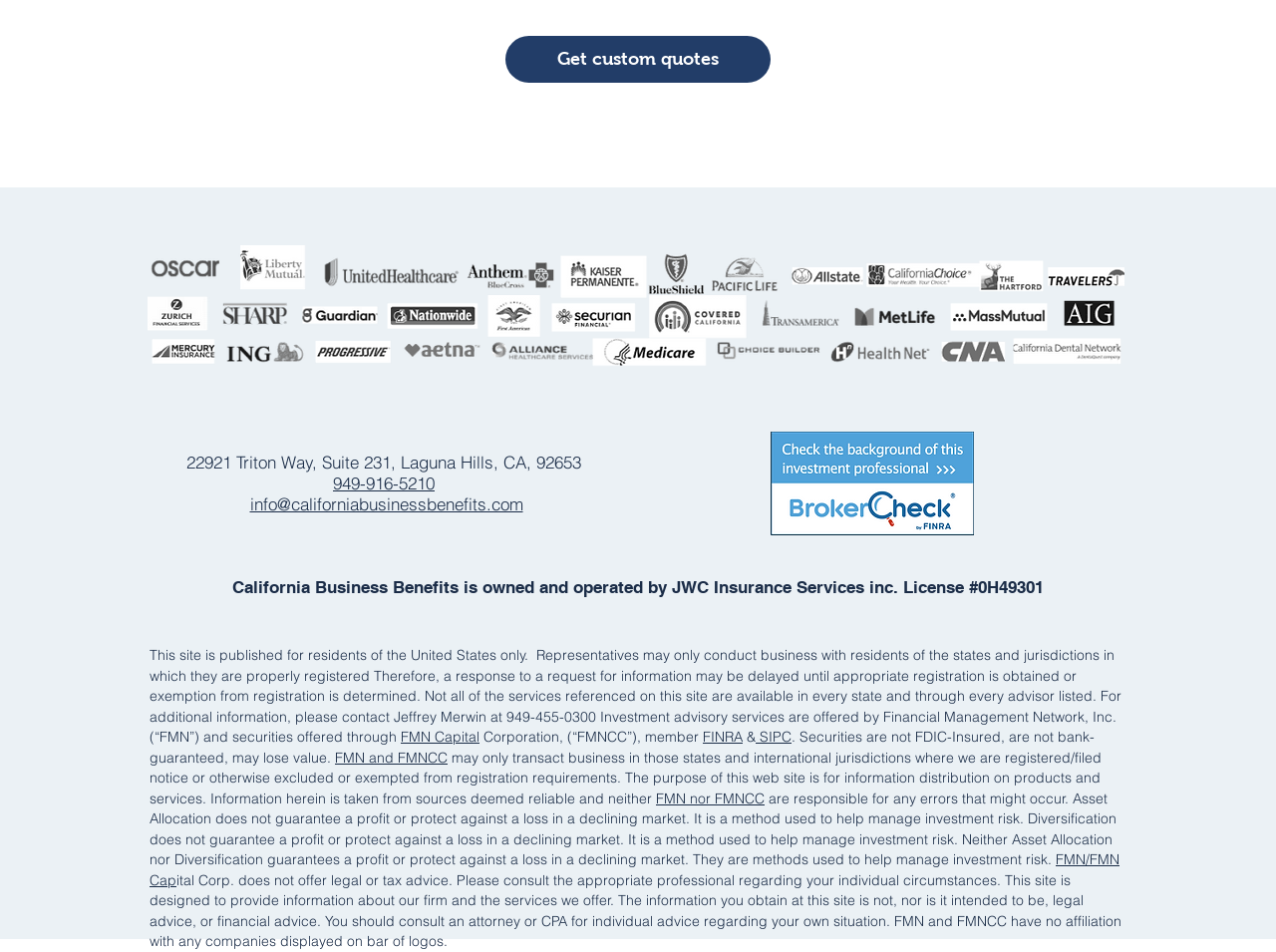Determine the bounding box coordinates of the area to click in order to meet this instruction: "Learn more about FINRA".

[0.551, 0.764, 0.582, 0.783]